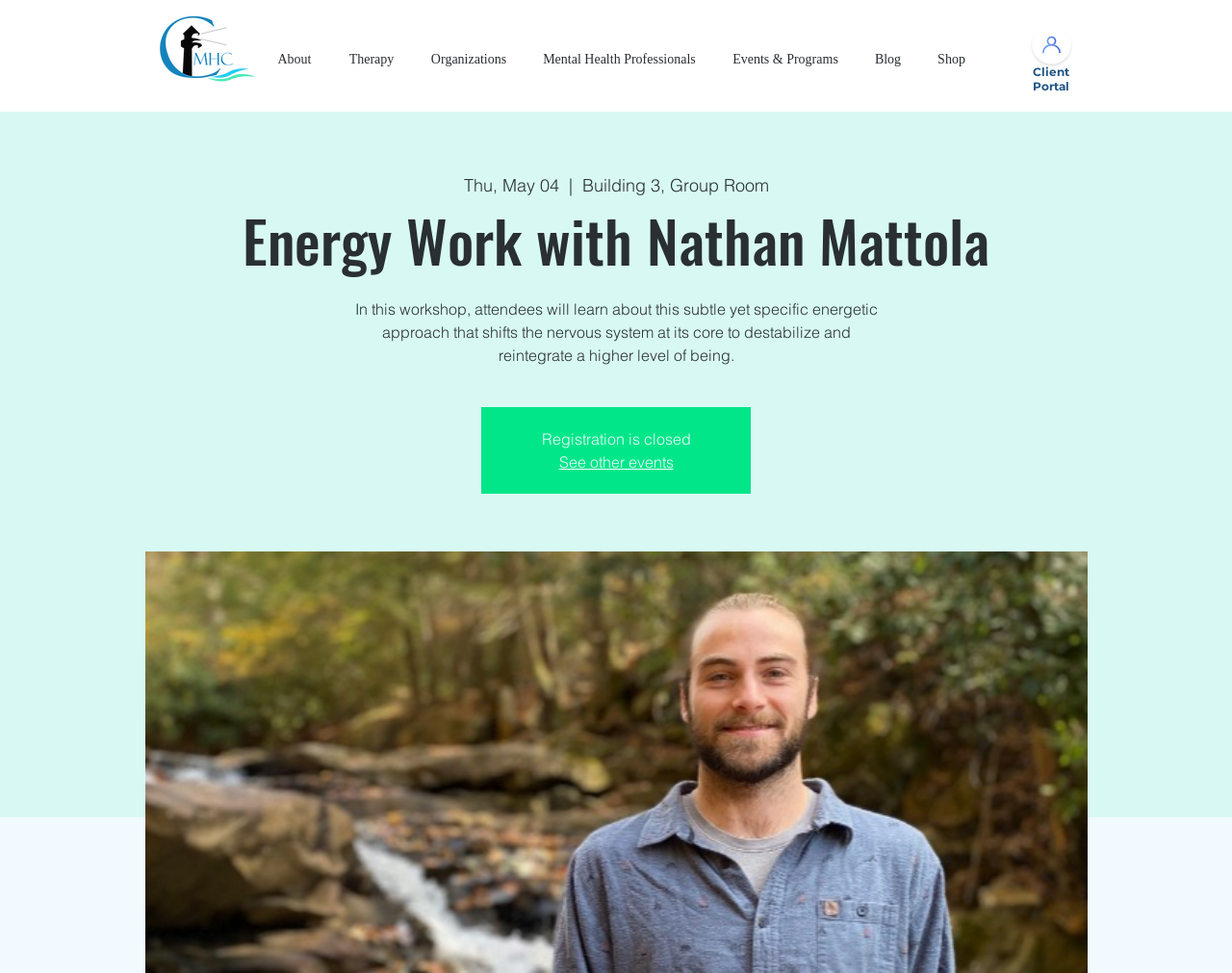Locate the bounding box coordinates of the clickable area needed to fulfill the instruction: "See other events".

[0.454, 0.465, 0.546, 0.485]